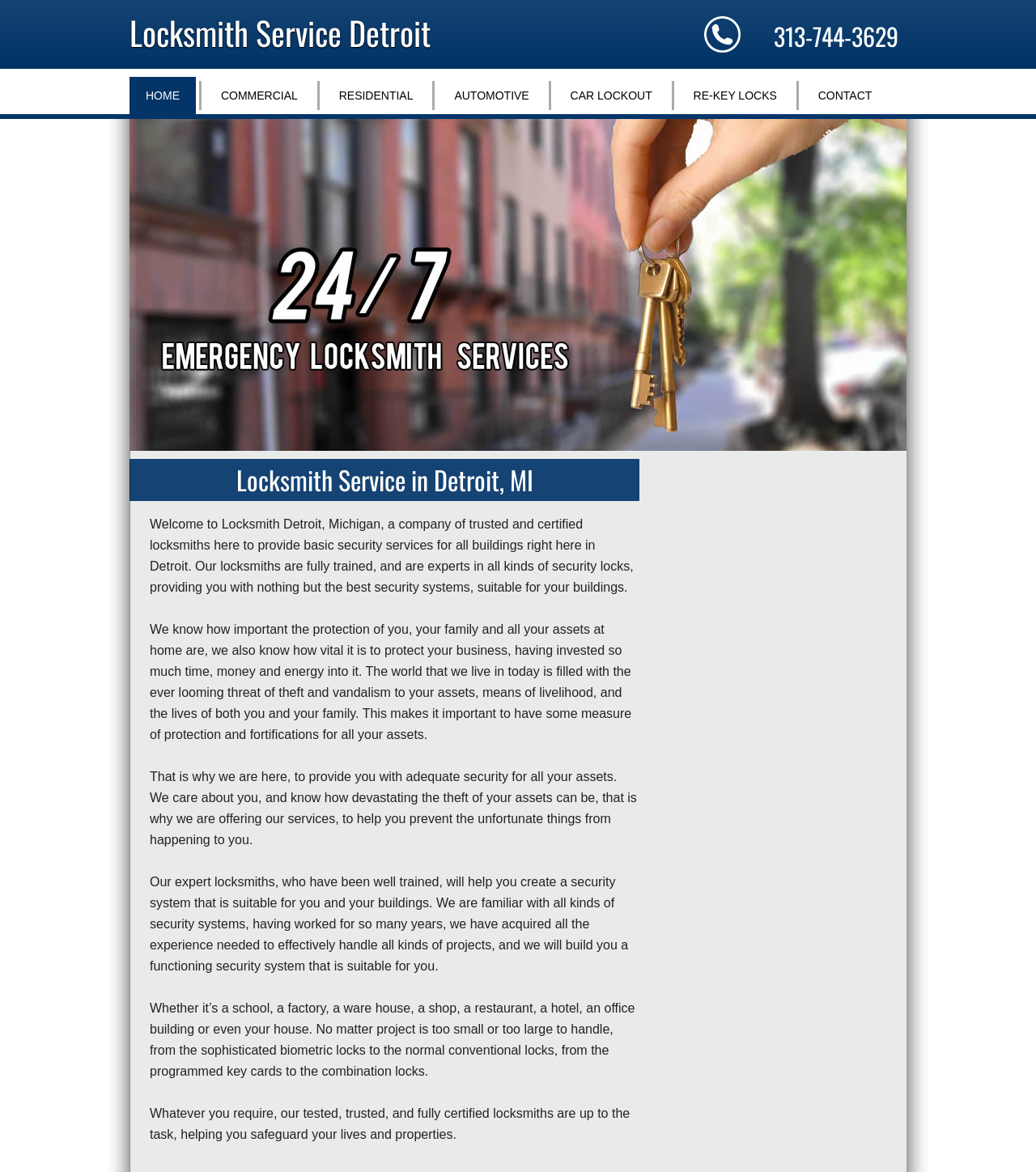Craft a detailed narrative of the webpage's structure and content.

This webpage is about Locksmith Service Detroit, a company that provides security services for buildings in Detroit, Michigan. At the top left of the page, there is a link to the company's name, "Locksmith Service Detroit", and a phone number, "313-744-3629", is displayed to the right of it. Below these elements, there is a navigation menu with six links: "HOME", "COMMERCIAL", "RESIDENTIAL", "AUTOMOTIVE", "CAR LOCKOUT", and "RE-KEY LOCKS", followed by a "CONTACT" link at the far right.

Below the navigation menu, there is a large image that takes up most of the width of the page, labeled as "Slide 1". Underneath the image, there is a main content section that contains an article about the company's services. The article is headed by a title, "Locksmith Service in Detroit, MI", and is followed by four paragraphs of text that describe the importance of security for homes and businesses, and how the company's expert locksmiths can provide adequate security systems for all kinds of buildings.

The text is divided into four sections, each describing a different aspect of the company's services. The first section welcomes visitors to the company and introduces its services. The second section explains the importance of protecting homes and businesses from theft and vandalism. The third section describes how the company's locksmiths can help create a suitable security system for any building. The fourth and final section reiterates the company's ability to provide security services for any kind of building, no matter how small or large the project may be.